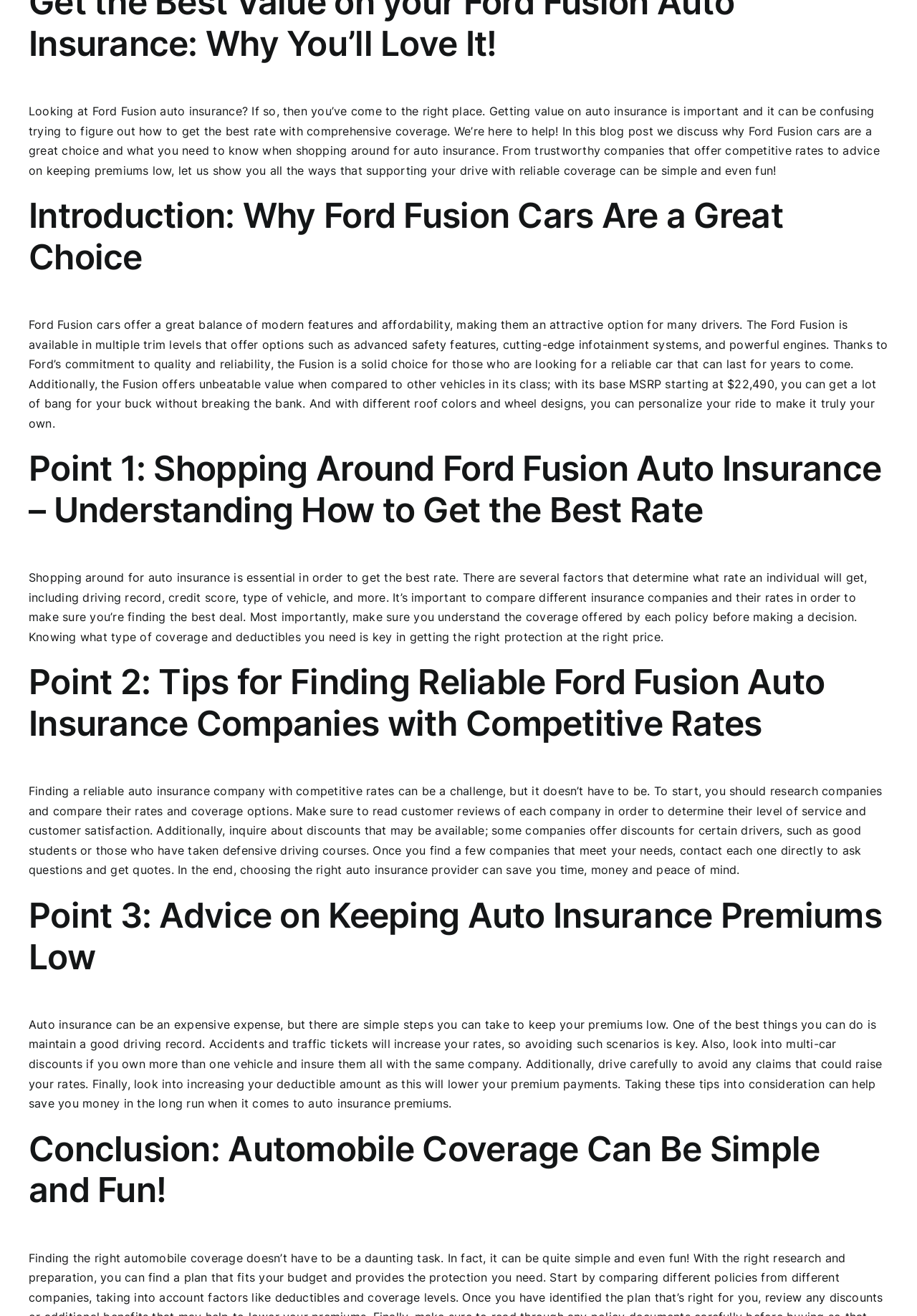Predict the bounding box for the UI component with the following description: "Go to Top".

[0.904, 0.329, 0.941, 0.348]